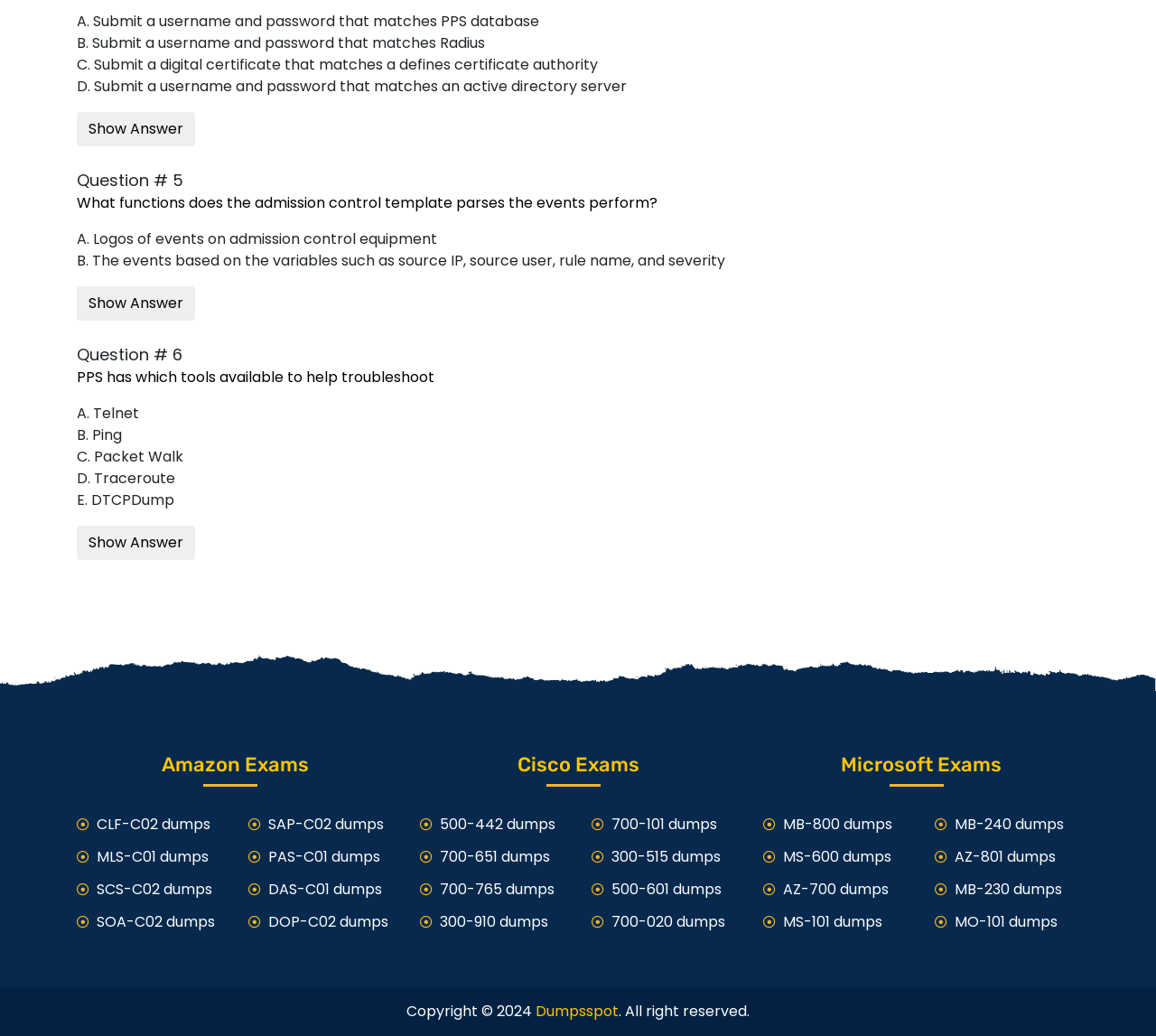What type of exams are listed on the webpage?
Based on the image, give a one-word or short phrase answer.

Amazon, Cisco, Microsoft